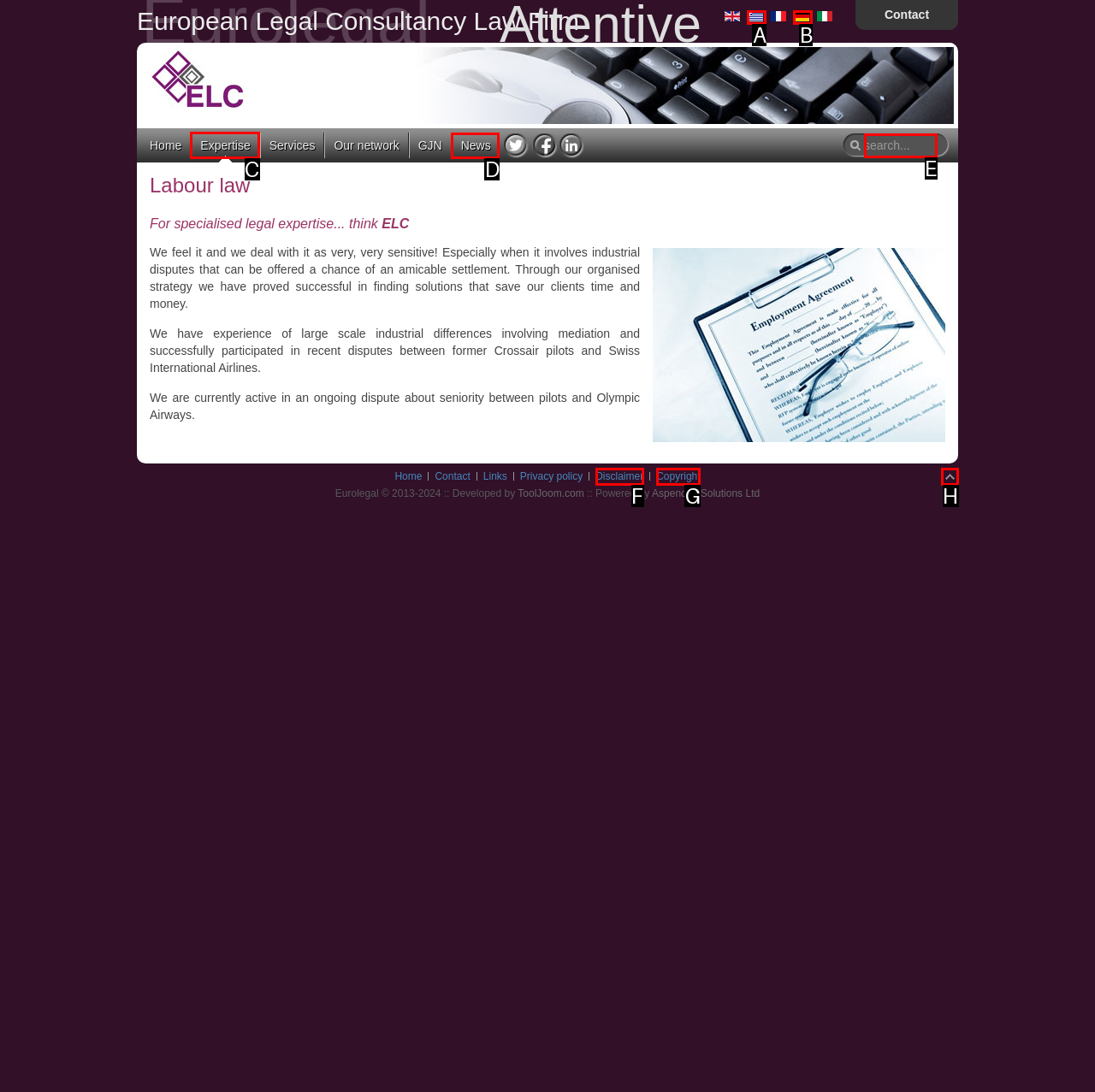Select the appropriate HTML element to click for the following task: Click on Expertise
Answer with the letter of the selected option from the given choices directly.

C